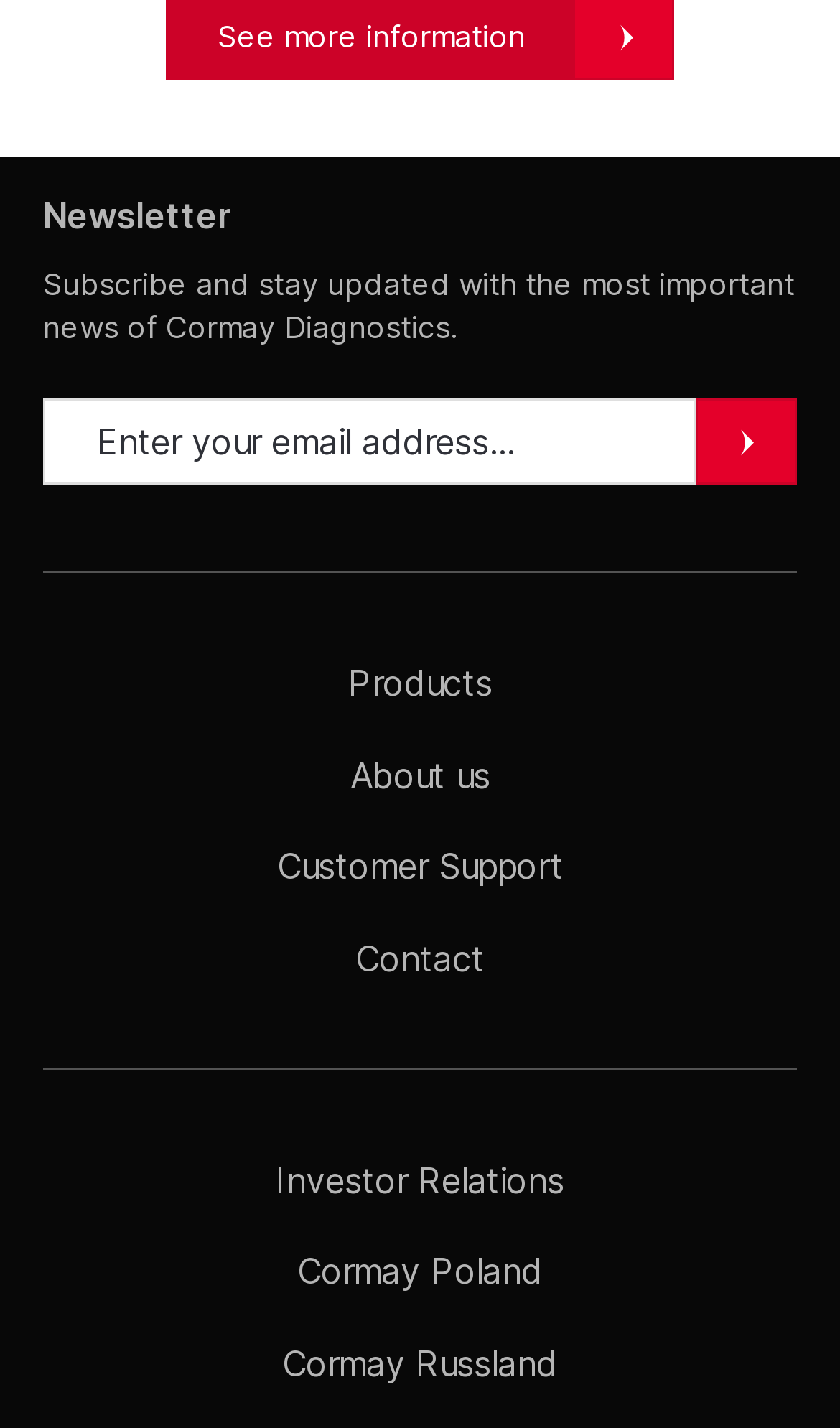What is the newsletter subscription process?
Kindly offer a detailed explanation using the data available in the image.

To subscribe to the newsletter, a user needs to enter their email address in the provided textbox and then click the button next to it, which will likely send the subscription request.